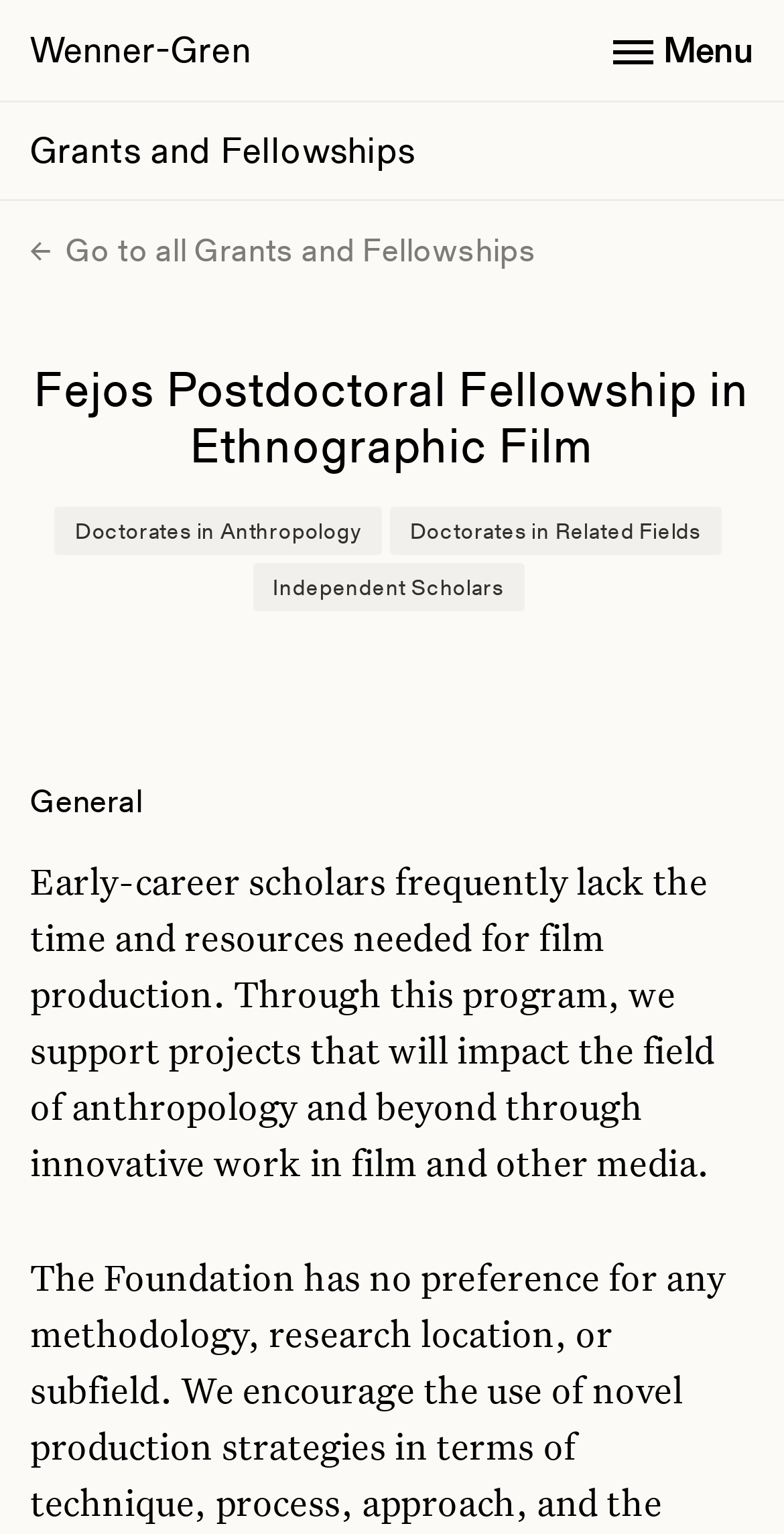Can you give a detailed response to the following question using the information from the image? Who is eligible to apply?

I found the answer by looking at the text above the 'General' heading, which lists 'Doctorates in Anthropology', 'Doctorates in Related Fields', and 'Independent Scholars' as eligible applicants.